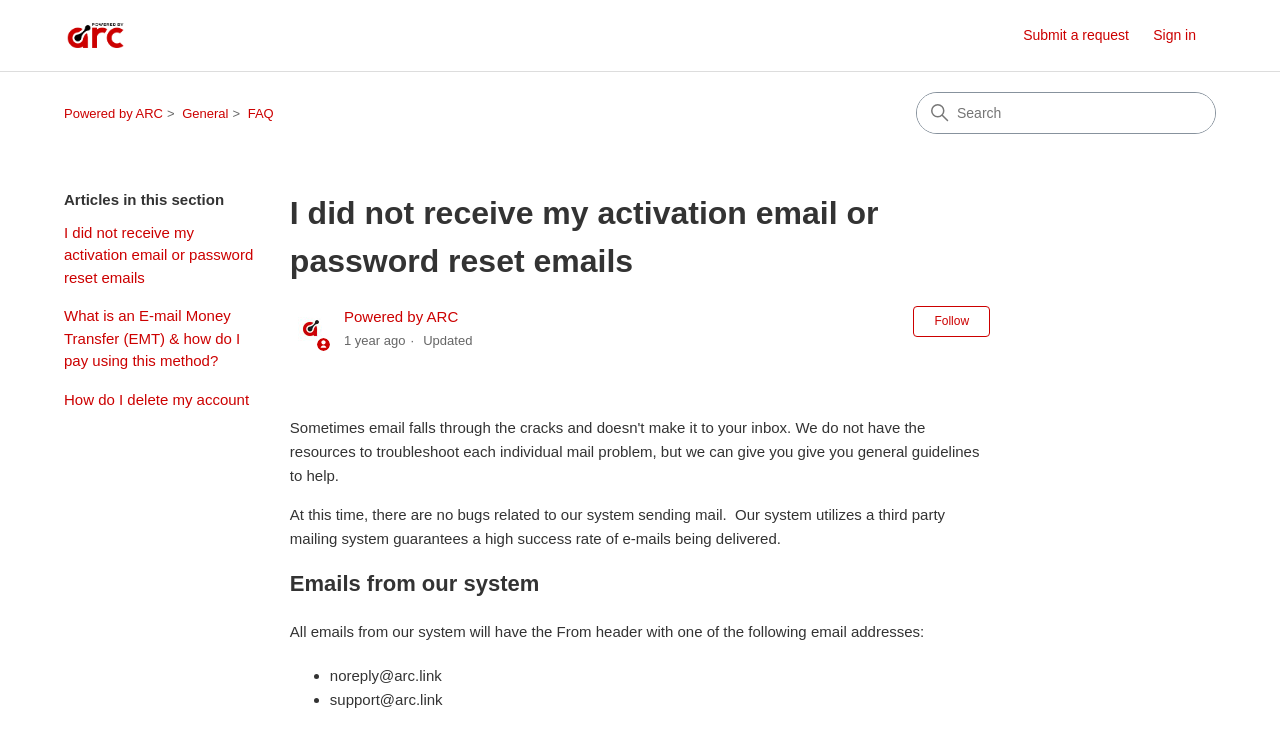How many people are following this article?
Please look at the screenshot and answer using one word or phrase.

No one